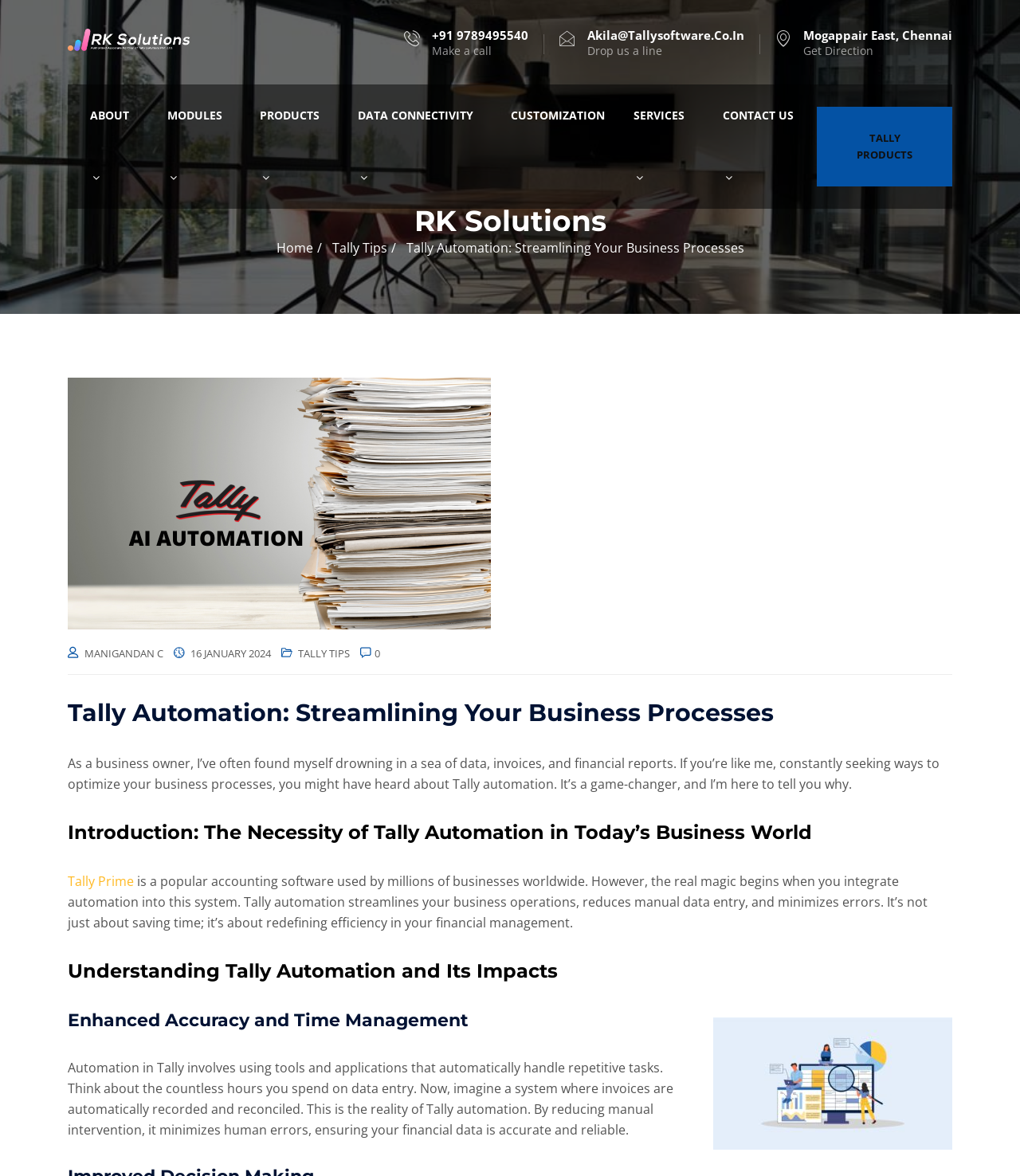What is the company name?
Please provide an in-depth and detailed response to the question.

The company name is mentioned in the top-left corner of the webpage, where it says 'RK Solutions' with an image of the same name. This is likely the logo of the company.